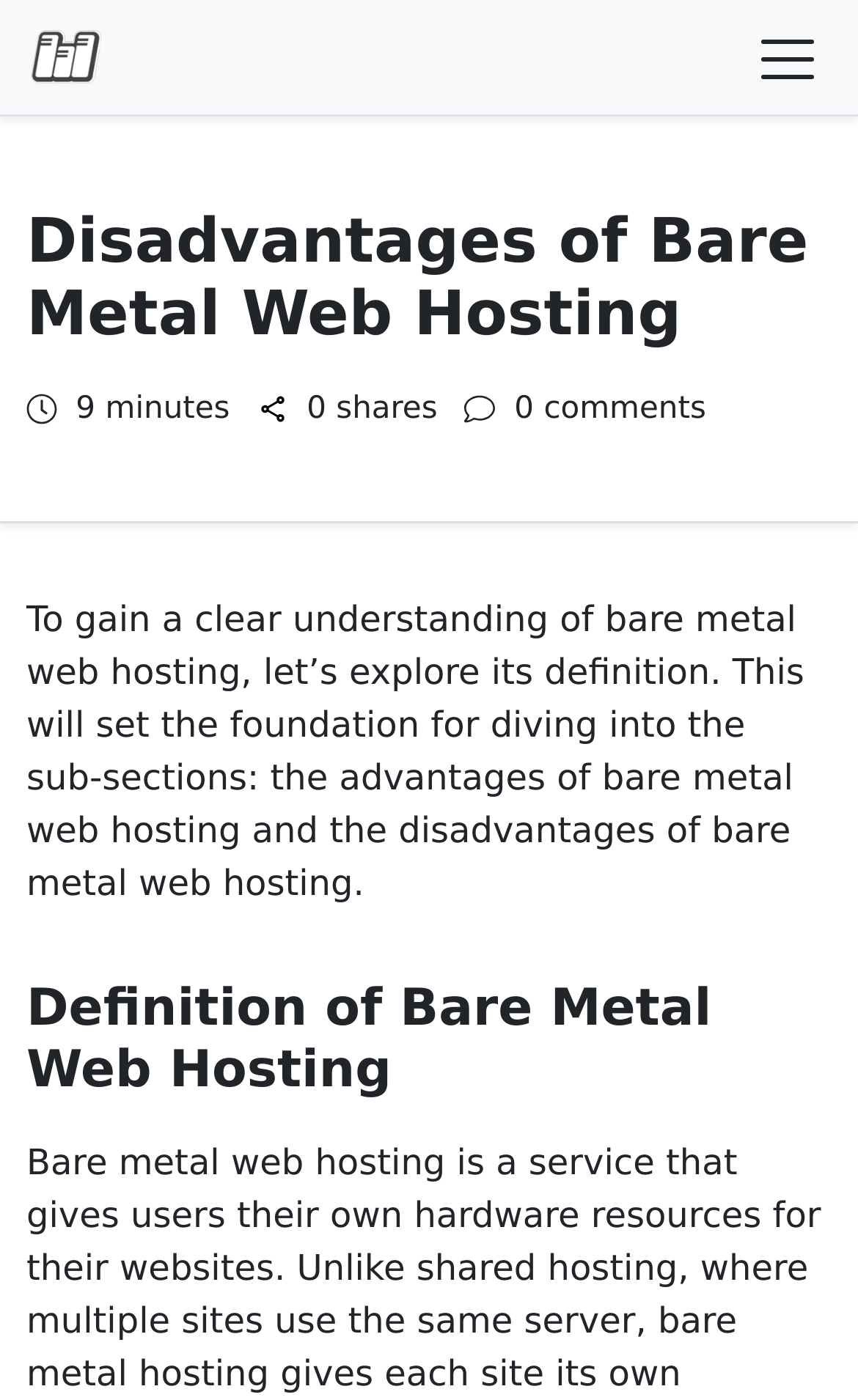From the image, can you give a detailed response to the question below:
How many shares are mentioned?

The static text '0 shares' is displayed on the webpage, indicating that there are zero shares mentioned.